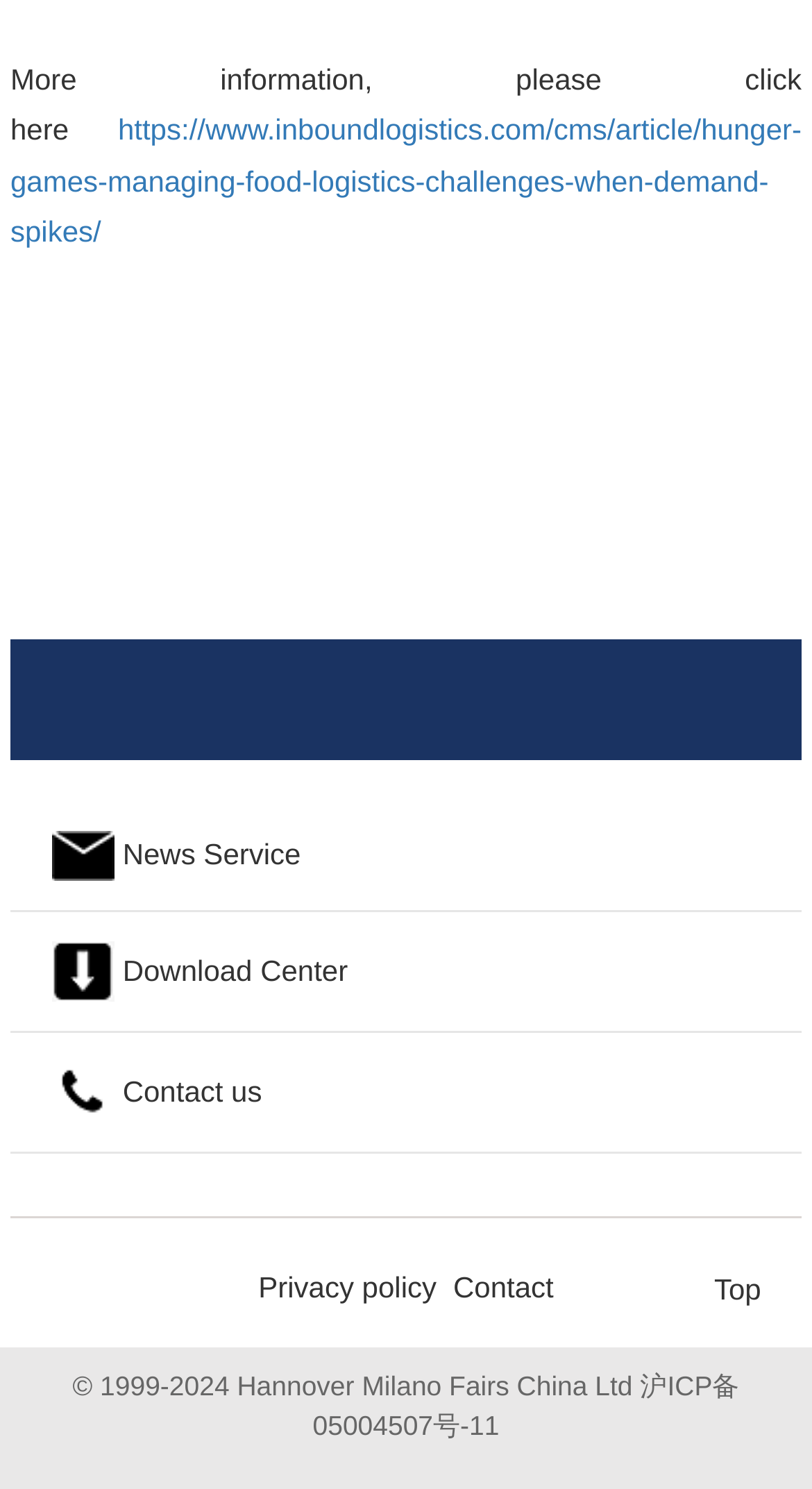Can you provide the bounding box coordinates for the element that should be clicked to implement the instruction: "Download files from the download center"?

[0.064, 0.633, 0.987, 0.673]